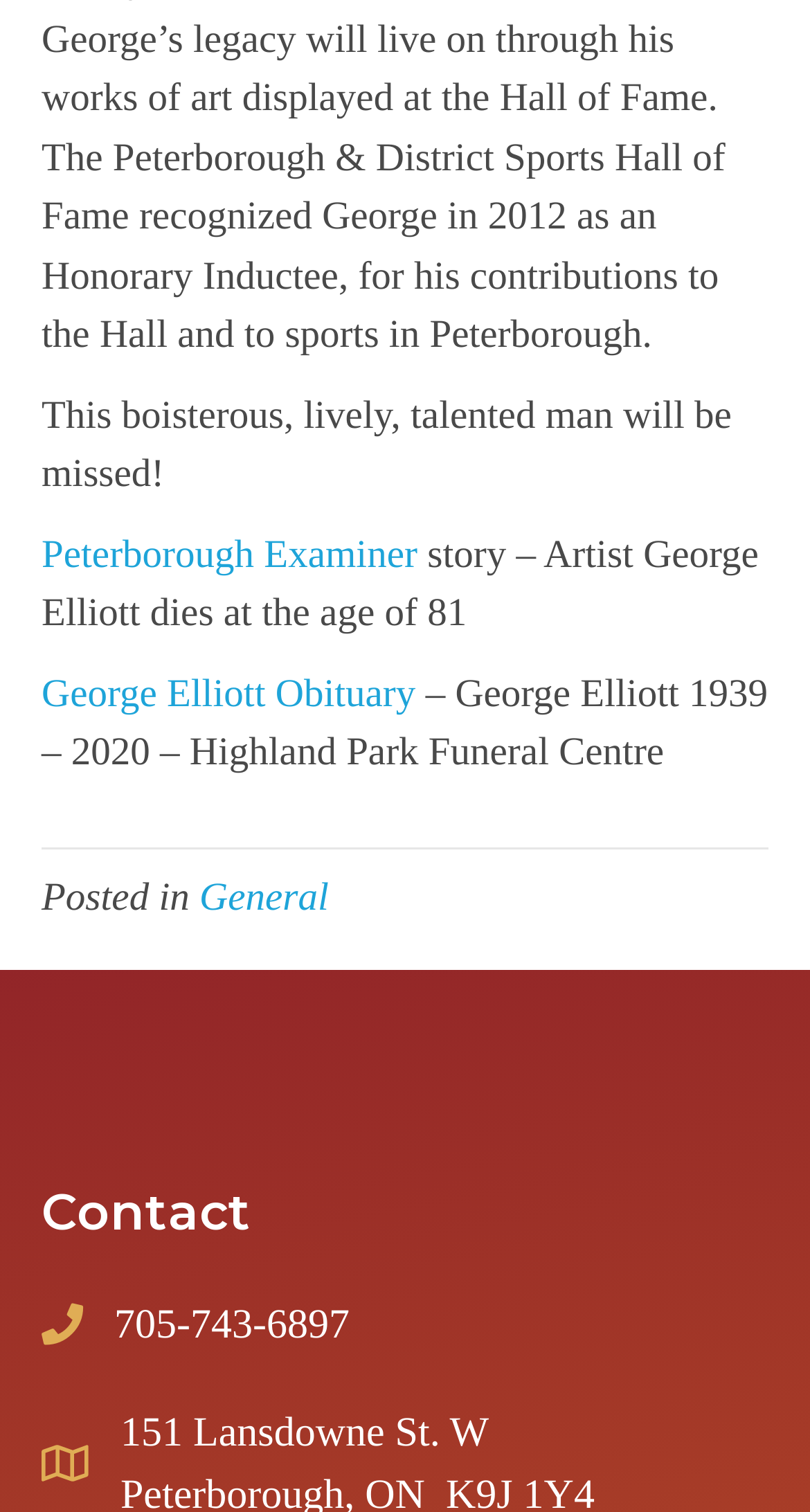Refer to the image and answer the question with as much detail as possible: What is the address of the funeral centre?

The address can be found in the static text element '151 Lansdowne St. W' which is located at the bottom of the webpage.